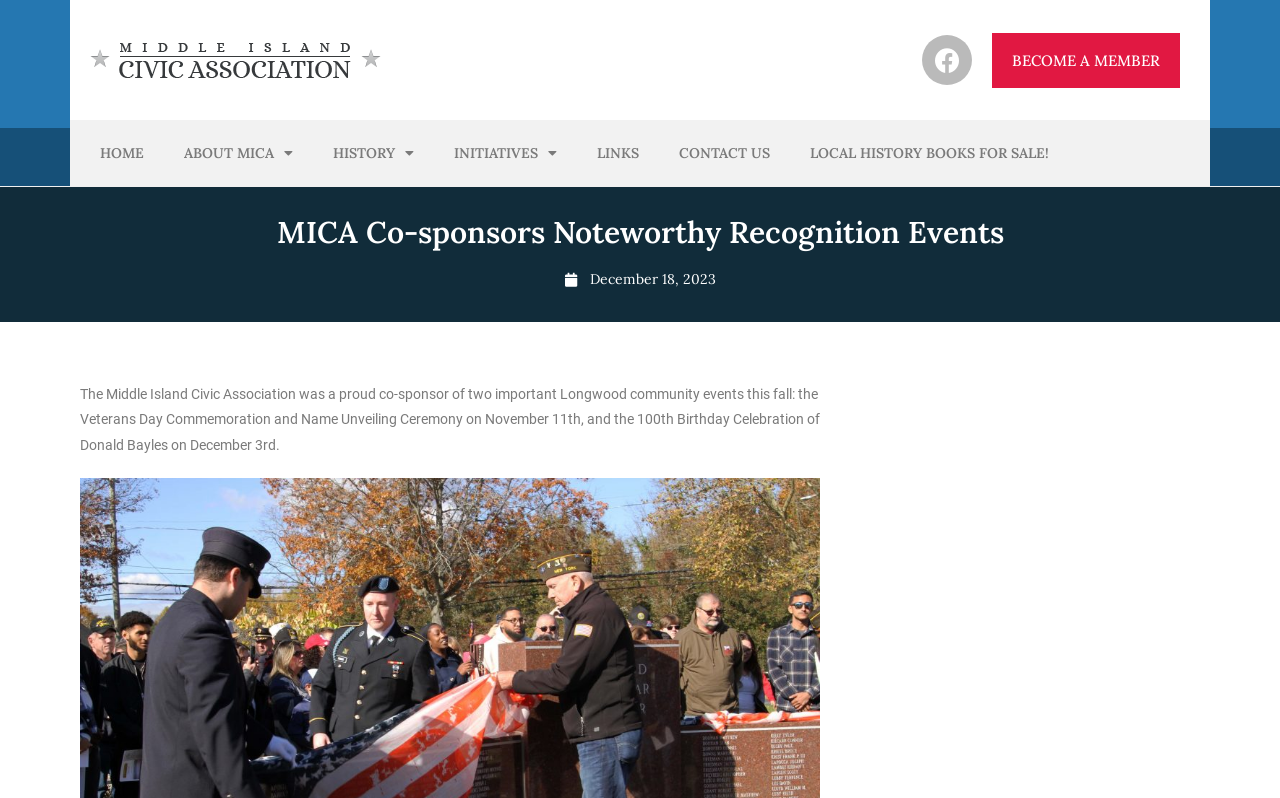Please find the bounding box coordinates of the element that you should click to achieve the following instruction: "Go to the home page". The coordinates should be presented as four float numbers between 0 and 1: [left, top, right, bottom].

[0.062, 0.163, 0.128, 0.221]